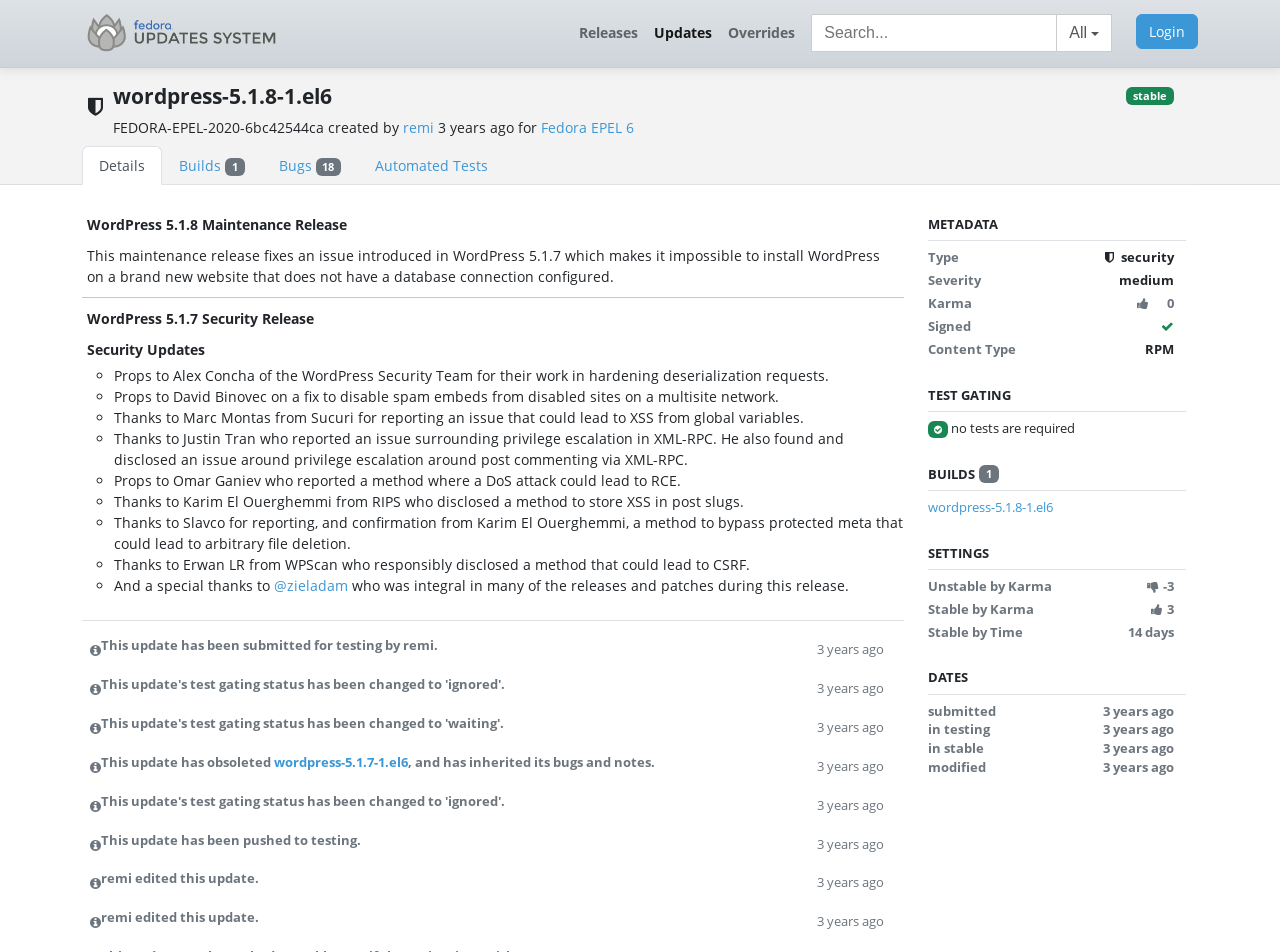Kindly provide the bounding box coordinates of the section you need to click on to fulfill the given instruction: "Check the security updates".

[0.068, 0.357, 0.16, 0.377]